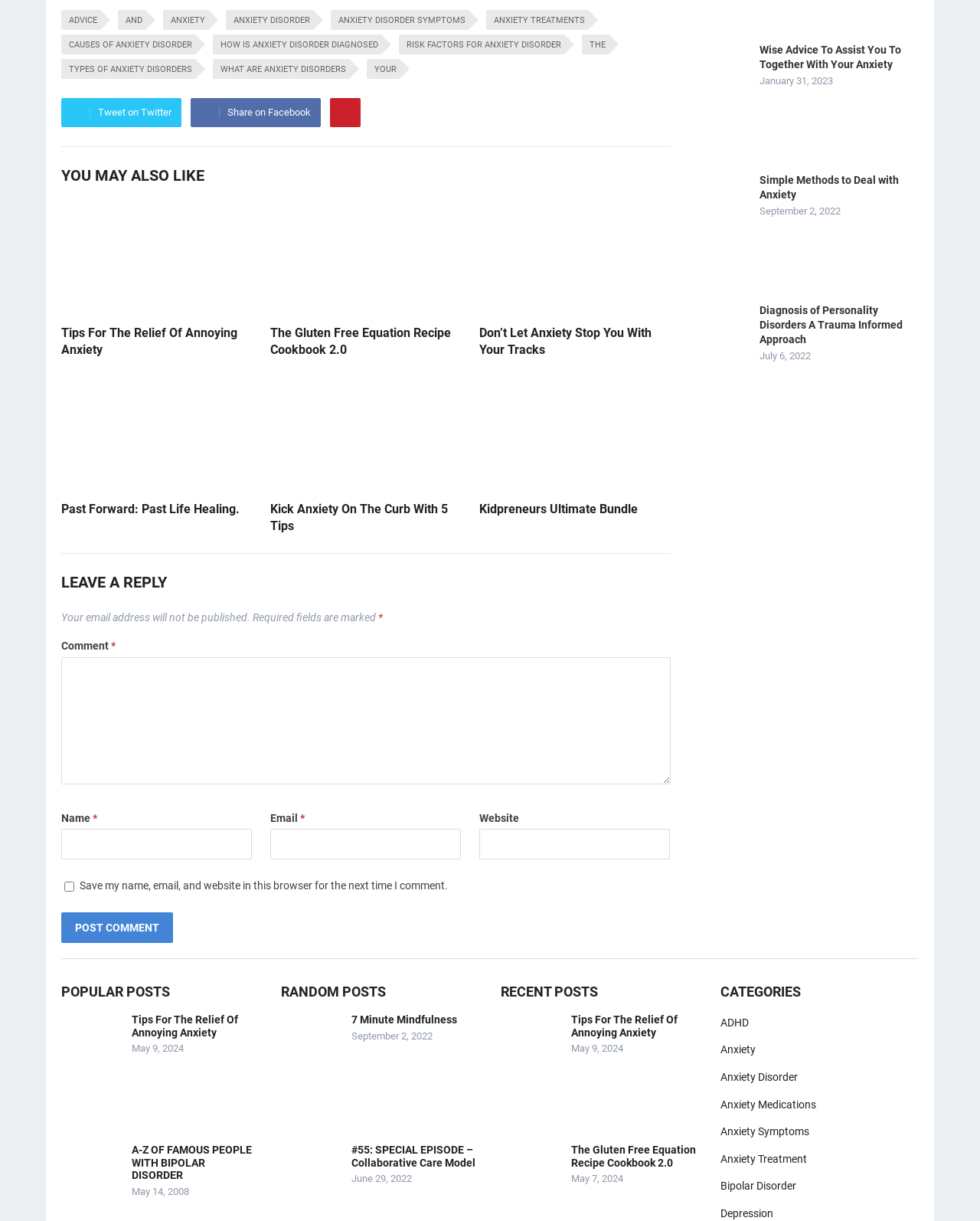What is the purpose of the textbox at the bottom of the webpage?
Kindly answer the question with as much detail as you can.

The textbox is located at the bottom of the webpage, and it has a label 'Comment *' which indicates that it is a required field. There are also other fields for 'Name *' and 'Email *', which suggests that the purpose of the textbox is to leave a comment on the webpage.